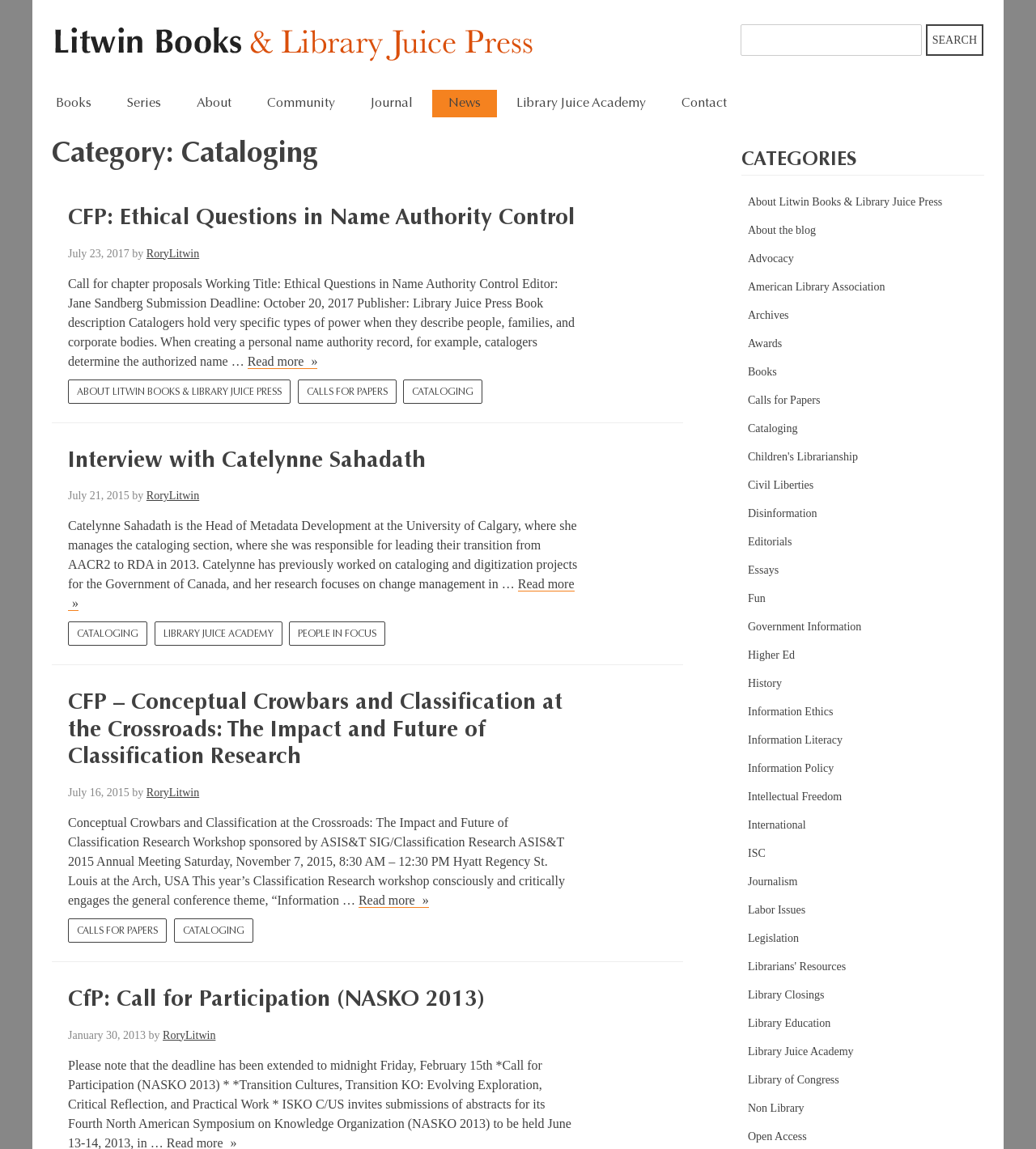Provide the bounding box coordinates of the HTML element described as: "Interview with Catelynne Sahadath". The bounding box coordinates should be four float numbers between 0 and 1, i.e., [left, top, right, bottom].

[0.066, 0.391, 0.411, 0.411]